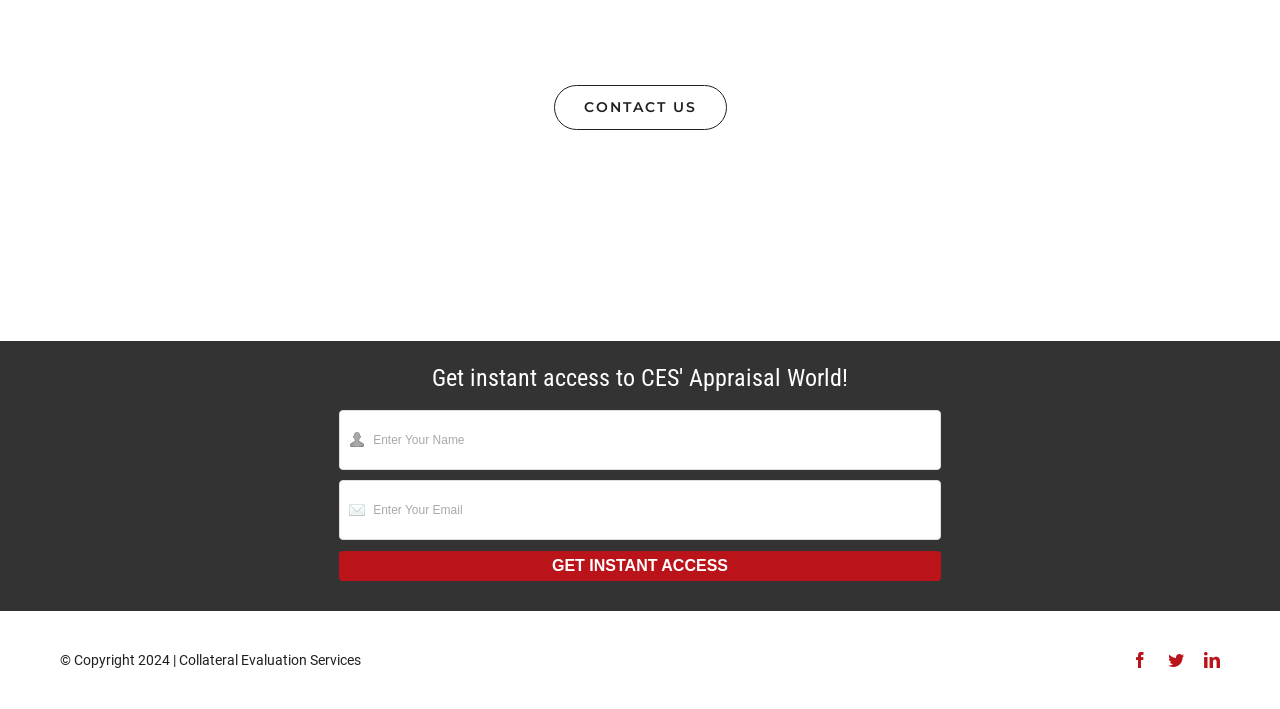Answer the question with a brief word or phrase:
How many social media links are present?

3